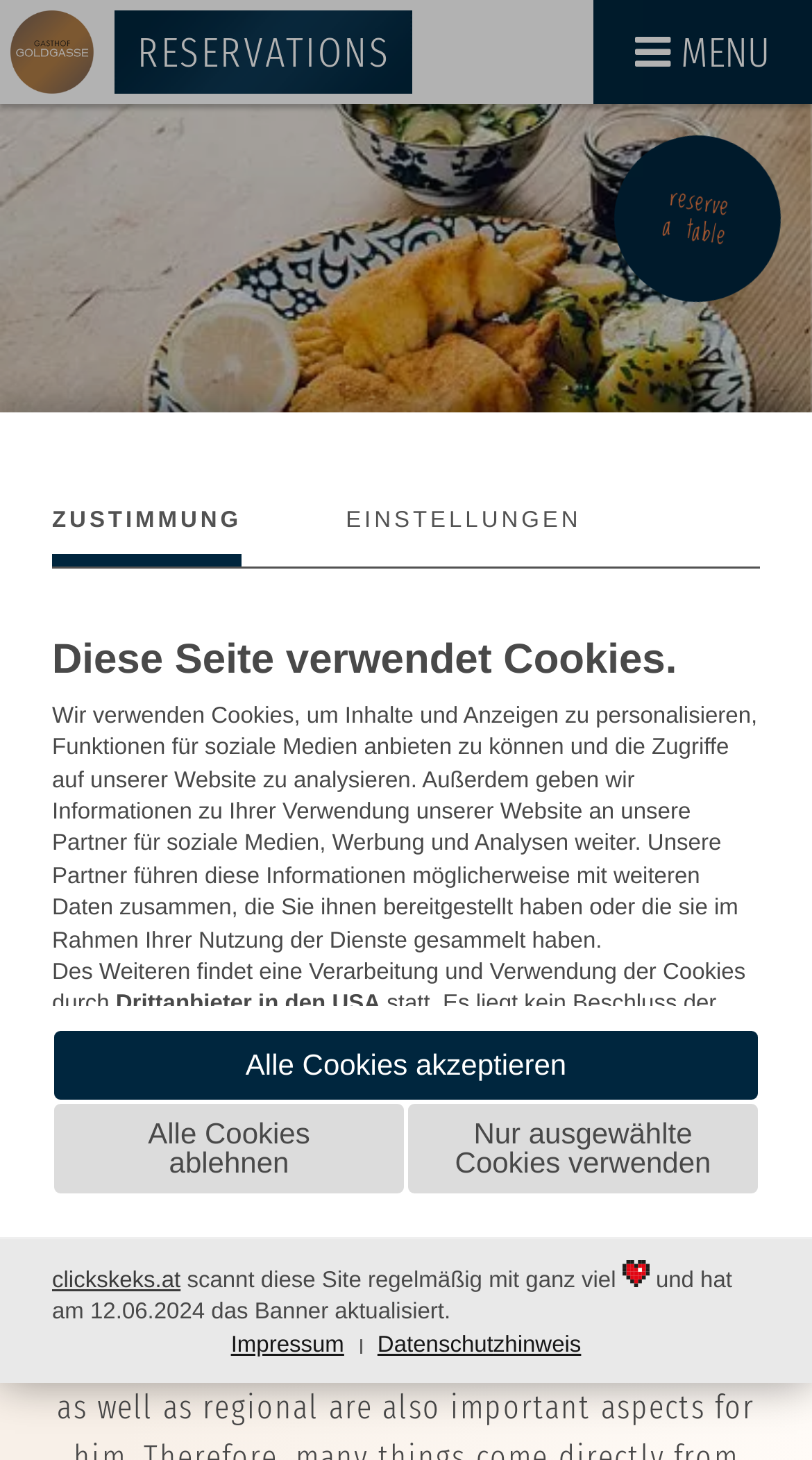Could you specify the bounding box coordinates for the clickable section to complete the following instruction: "View the MENU"?

[0.731, 0.0, 1.0, 0.071]